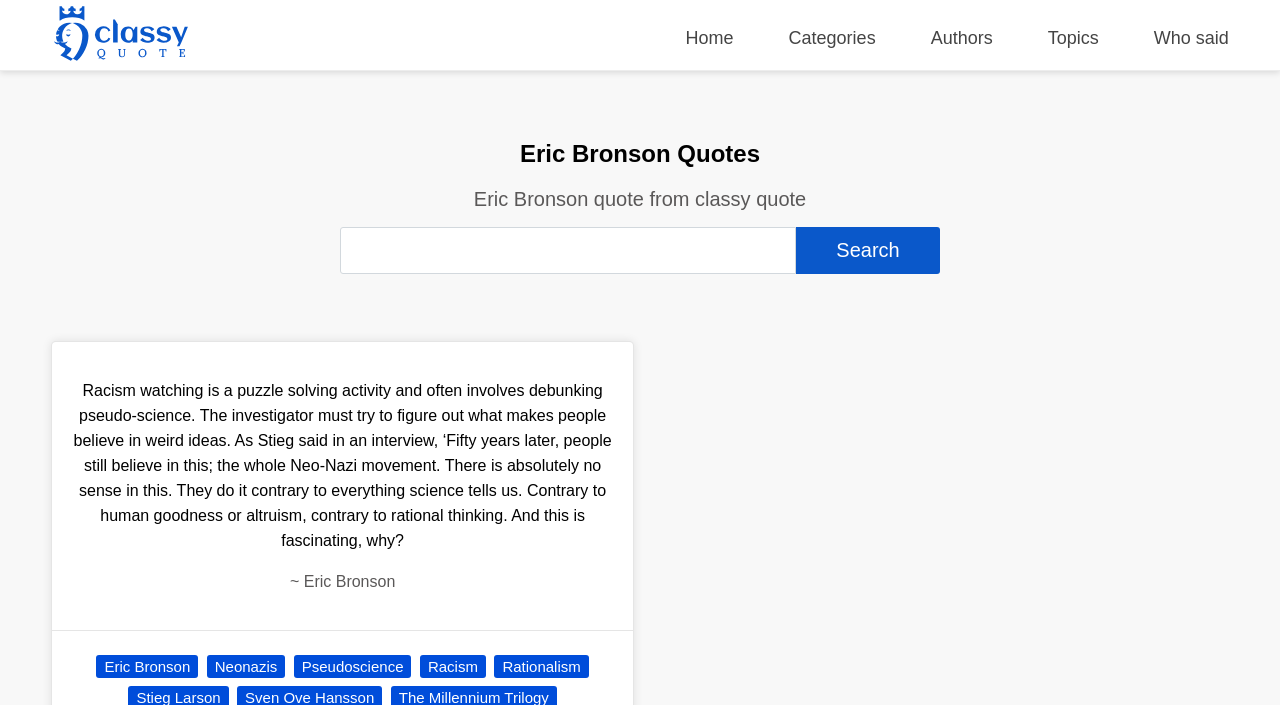Locate the bounding box coordinates of the area you need to click to fulfill this instruction: 'View Eric Bronson quotes'. The coordinates must be in the form of four float numbers ranging from 0 to 1: [left, top, right, bottom].

[0.016, 0.198, 0.984, 0.238]